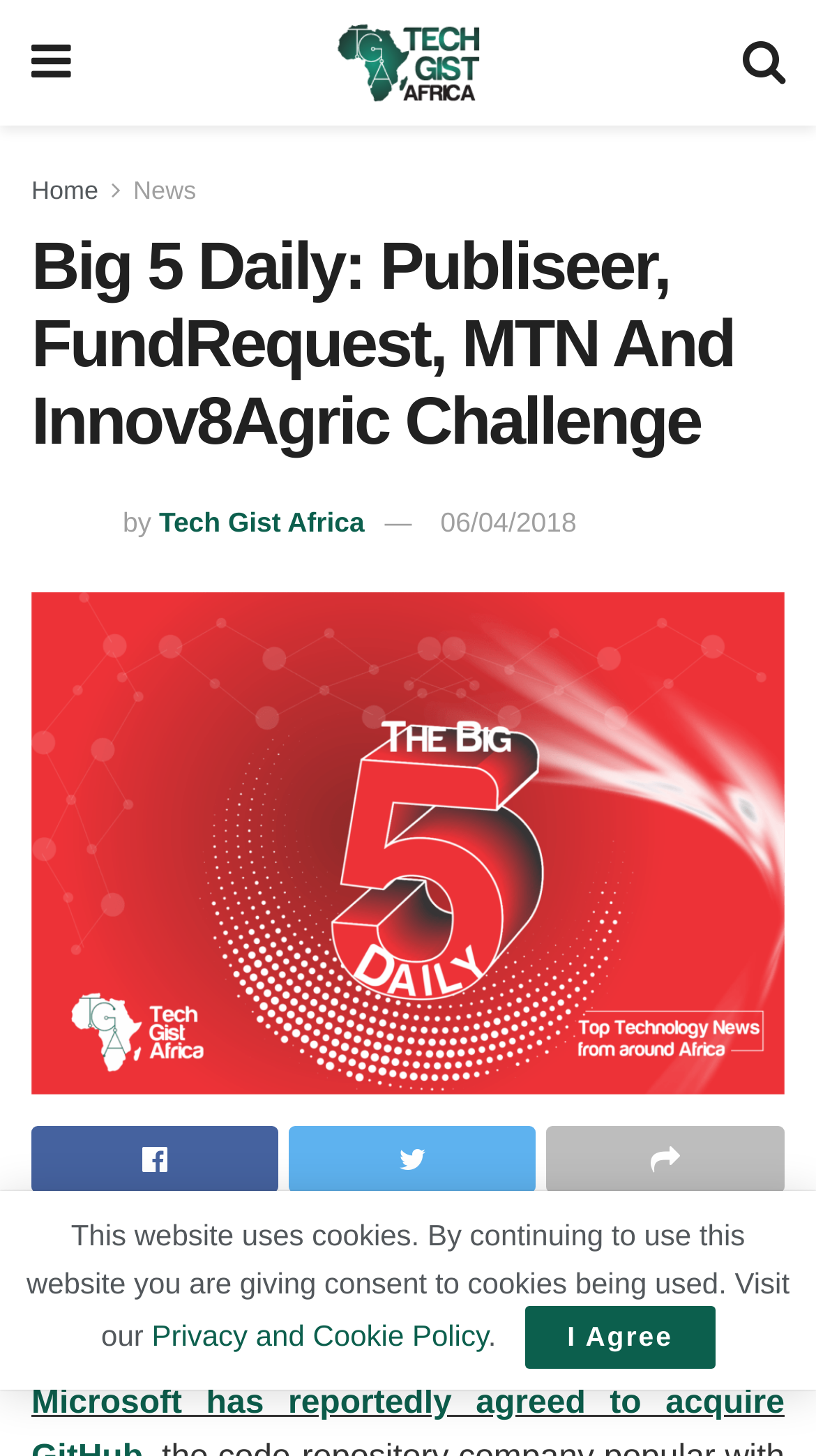Answer the question below using just one word or a short phrase: 
What is the author of the article?

Tech Gist Africa